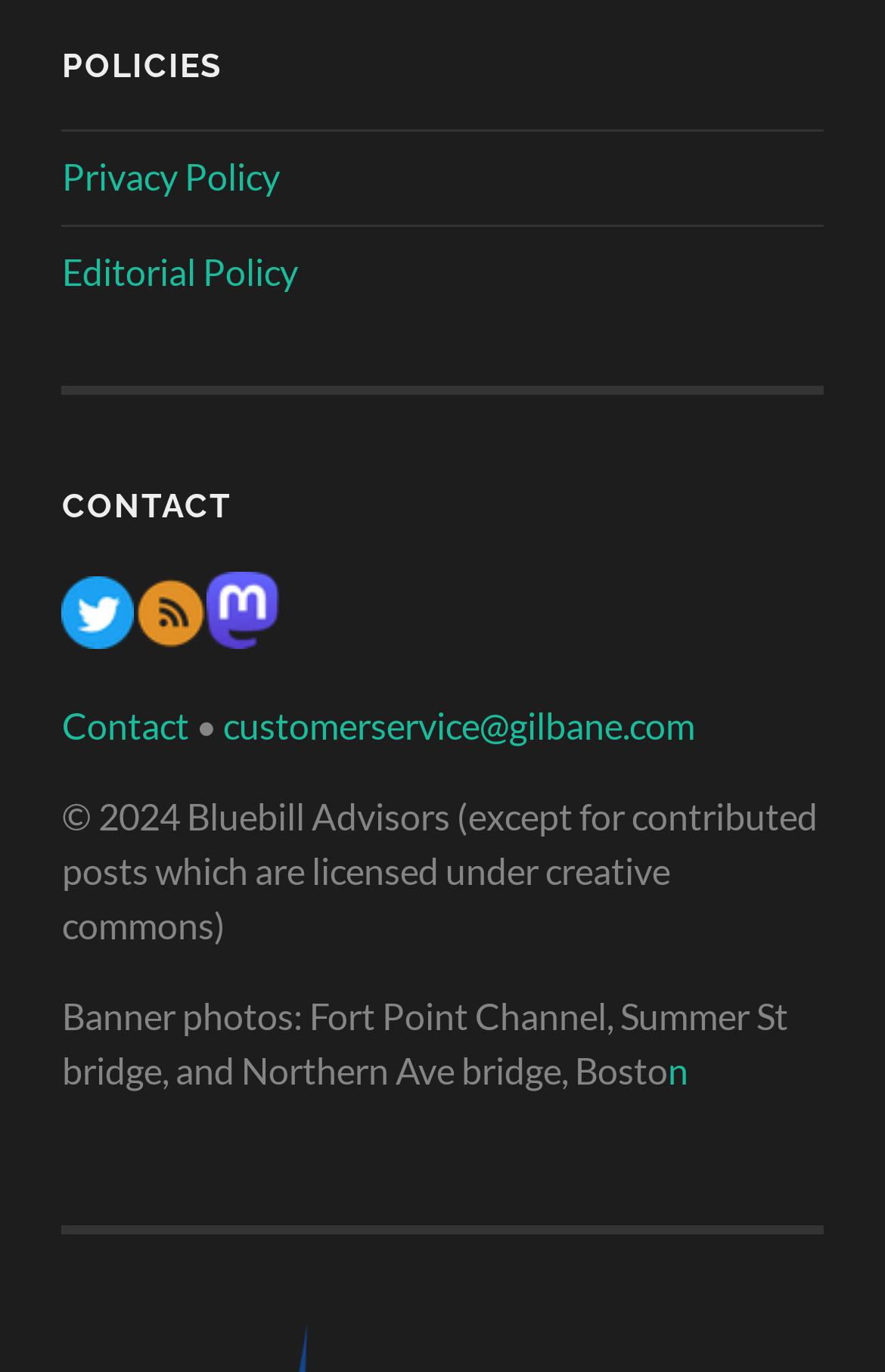Given the description of the UI element: "News Desk", predict the bounding box coordinates in the form of [left, top, right, bottom], with each value being a float between 0 and 1.

None